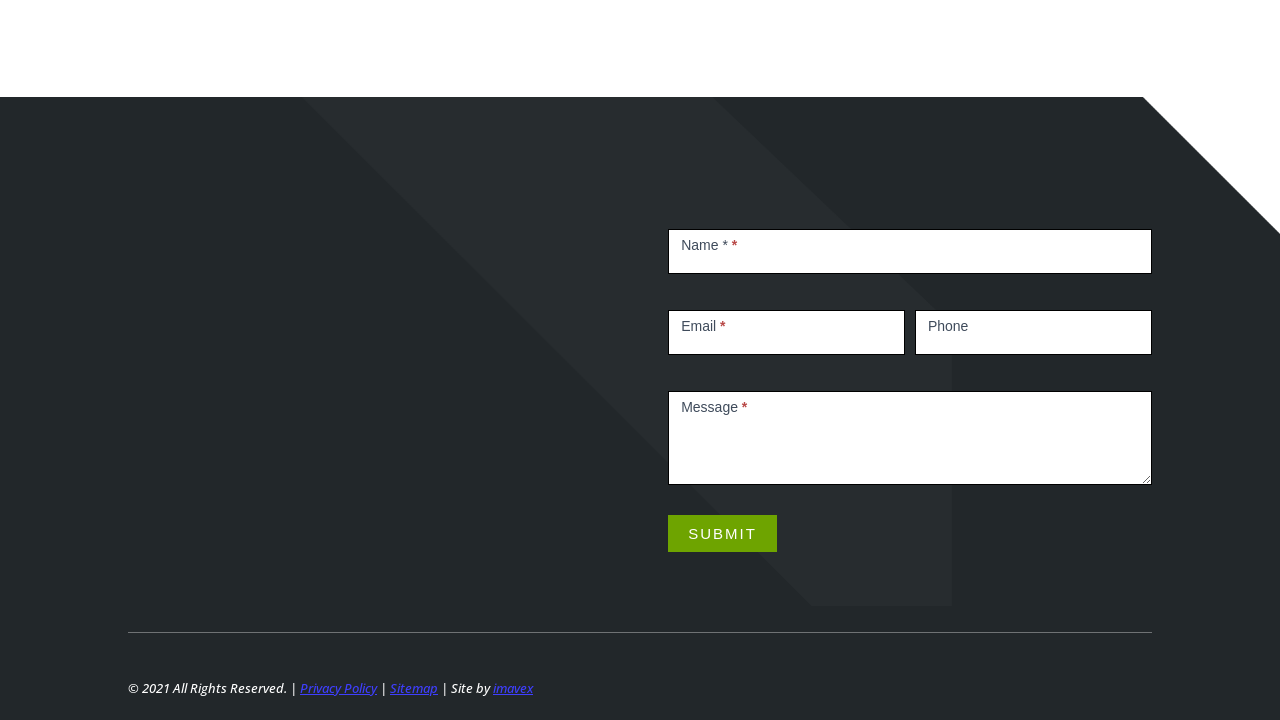What is the company's email address? Please answer the question using a single word or phrase based on the image.

info@alinea-group.com